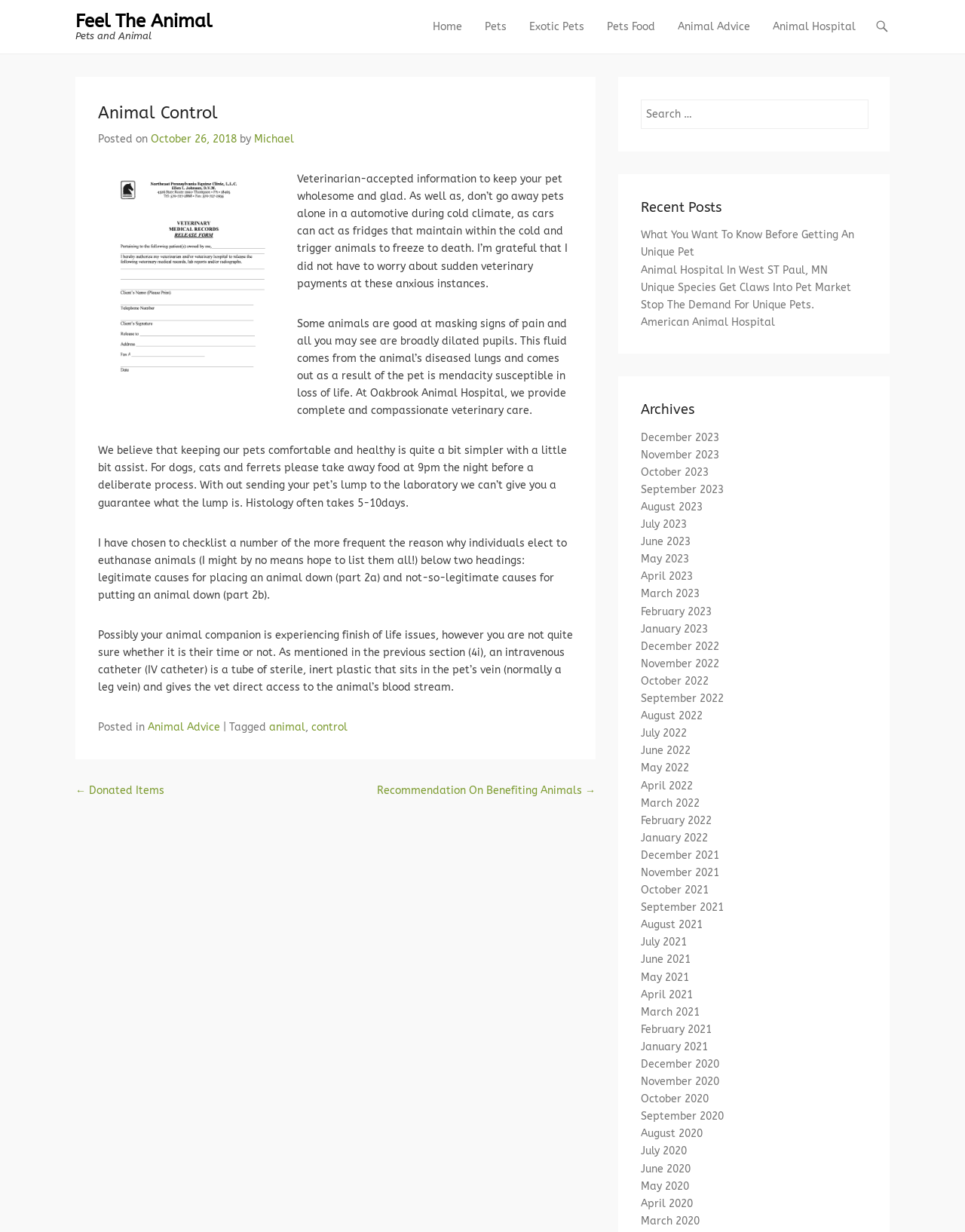Please mark the clickable region by giving the bounding box coordinates needed to complete this instruction: "View the 'Animal Advice' article".

[0.308, 0.14, 0.588, 0.235]